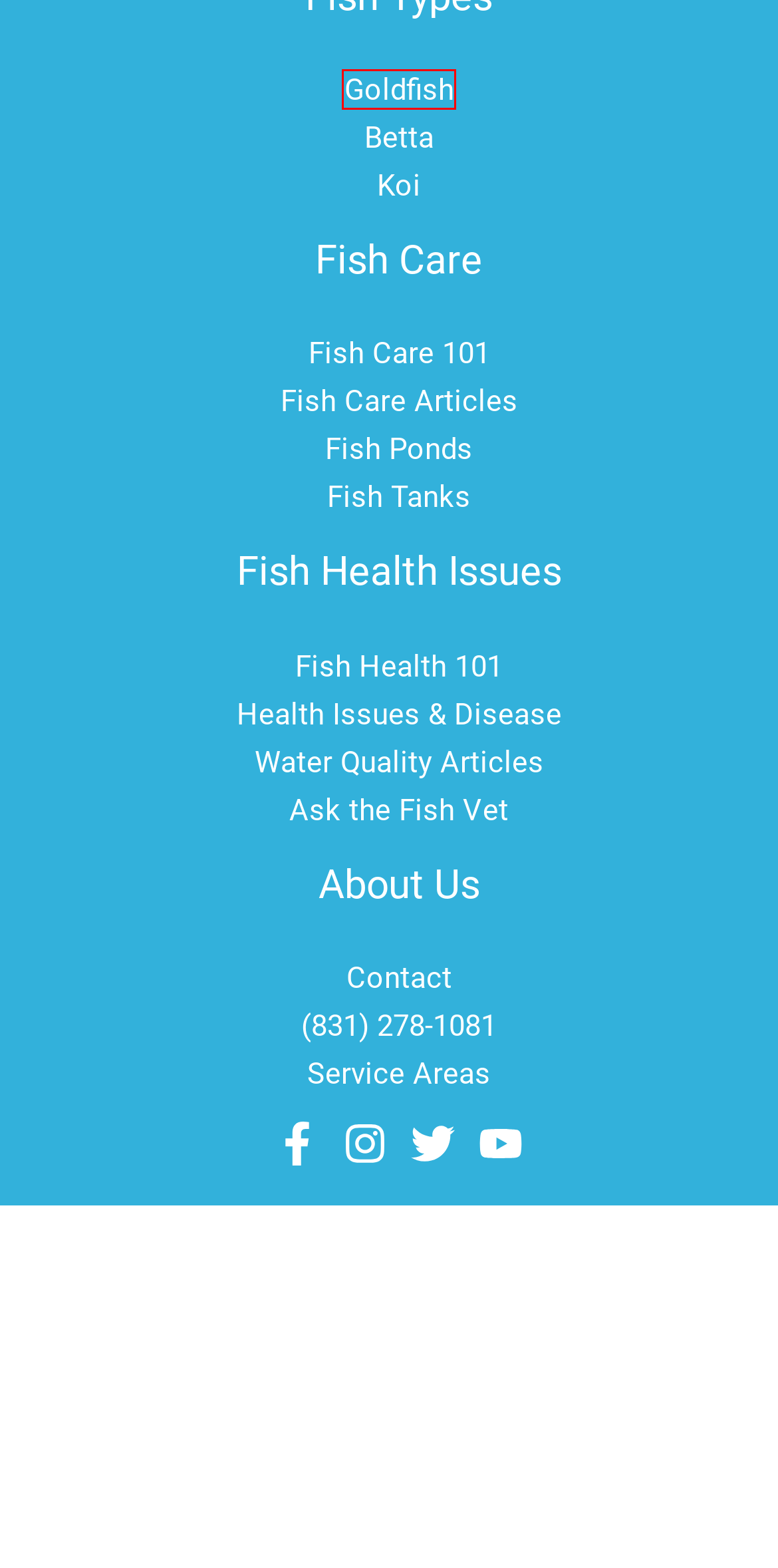Examine the screenshot of the webpage, which has a red bounding box around a UI element. Select the webpage description that best fits the new webpage after the element inside the red bounding box is clicked. Here are the choices:
A. Aquatic Veterinarian Service Areas in California - Fish Vet
B. Fish Care 101 - Fish Vet
C. Fish Tanks Archives - Aquatic Veterinary Services
D. Goldfish Archives - Aquatic Veterinary Services
E. Ask the Fish Vet - Fish Vet
F. Fish Health 101 - Fish Vet
G. Contact - Fish Vet
H. Water Quality Archives - Aquatic Veterinary Services

D